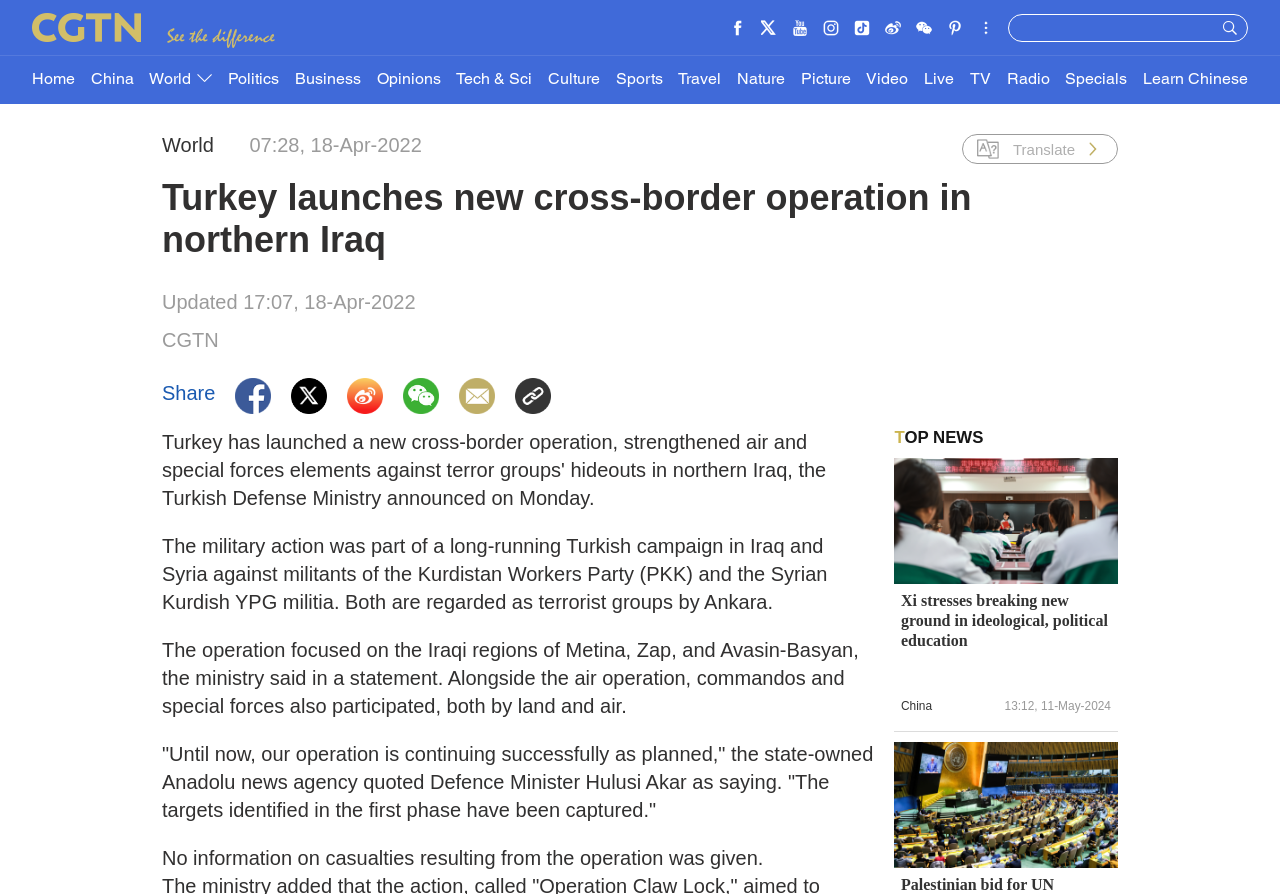Determine the bounding box coordinates of the clickable region to execute the instruction: "Click on the Translate button". The coordinates should be four float numbers between 0 and 1, denoted as [left, top, right, bottom].

[0.791, 0.157, 0.84, 0.176]